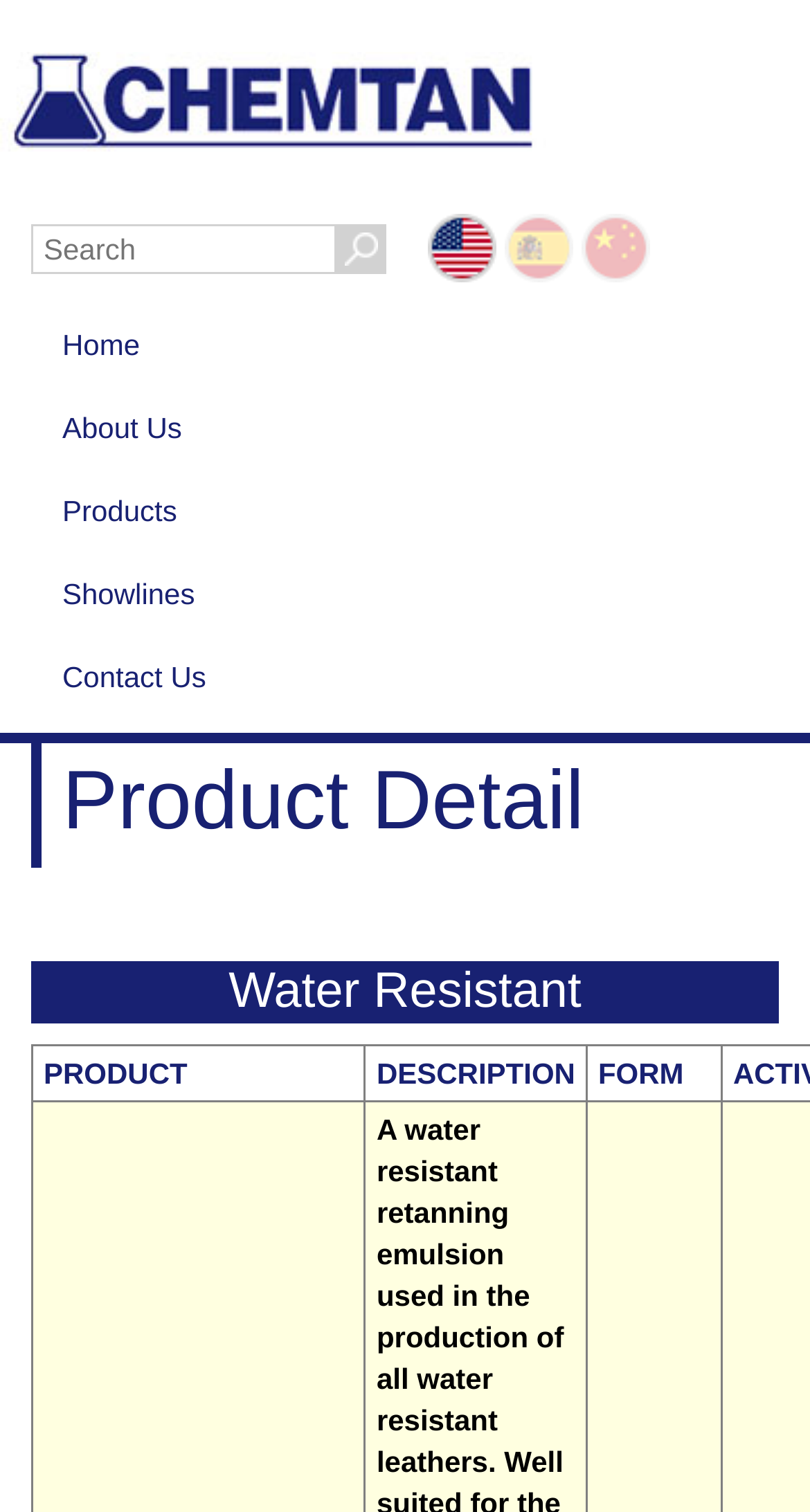Respond with a single word or phrase:
How many menu items are present in the navigation?

4